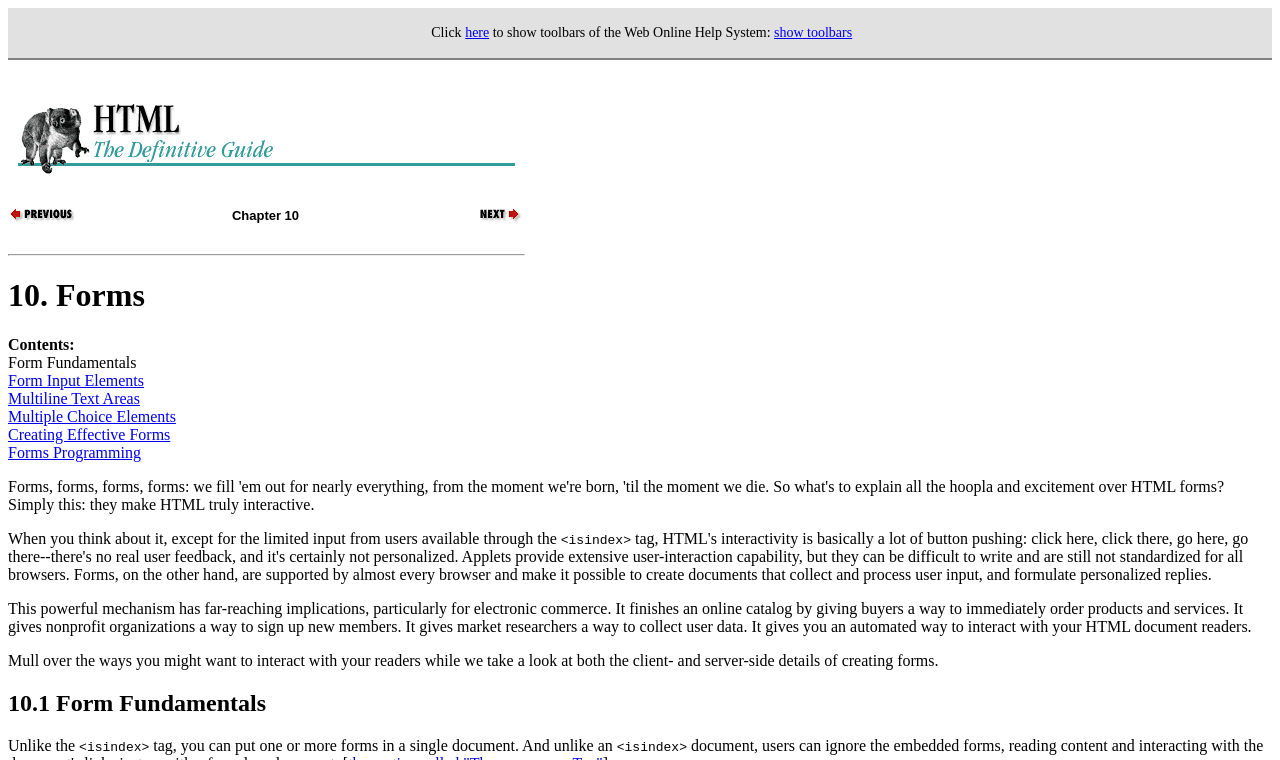Find the bounding box coordinates for the HTML element described as: "alt="HTML: The Definitive Guide"". The coordinates should consist of four float values between 0 and 1, i.e., [left, top, right, bottom].

[0.006, 0.194, 0.409, 0.241]